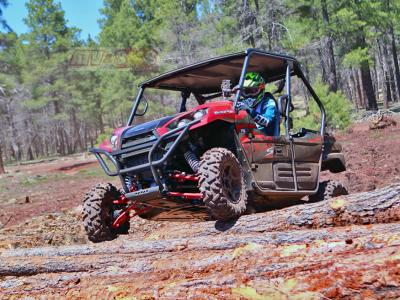What is the primary purpose of the Teryx?
Using the picture, provide a one-word or short phrase answer.

adventure and practical tasks